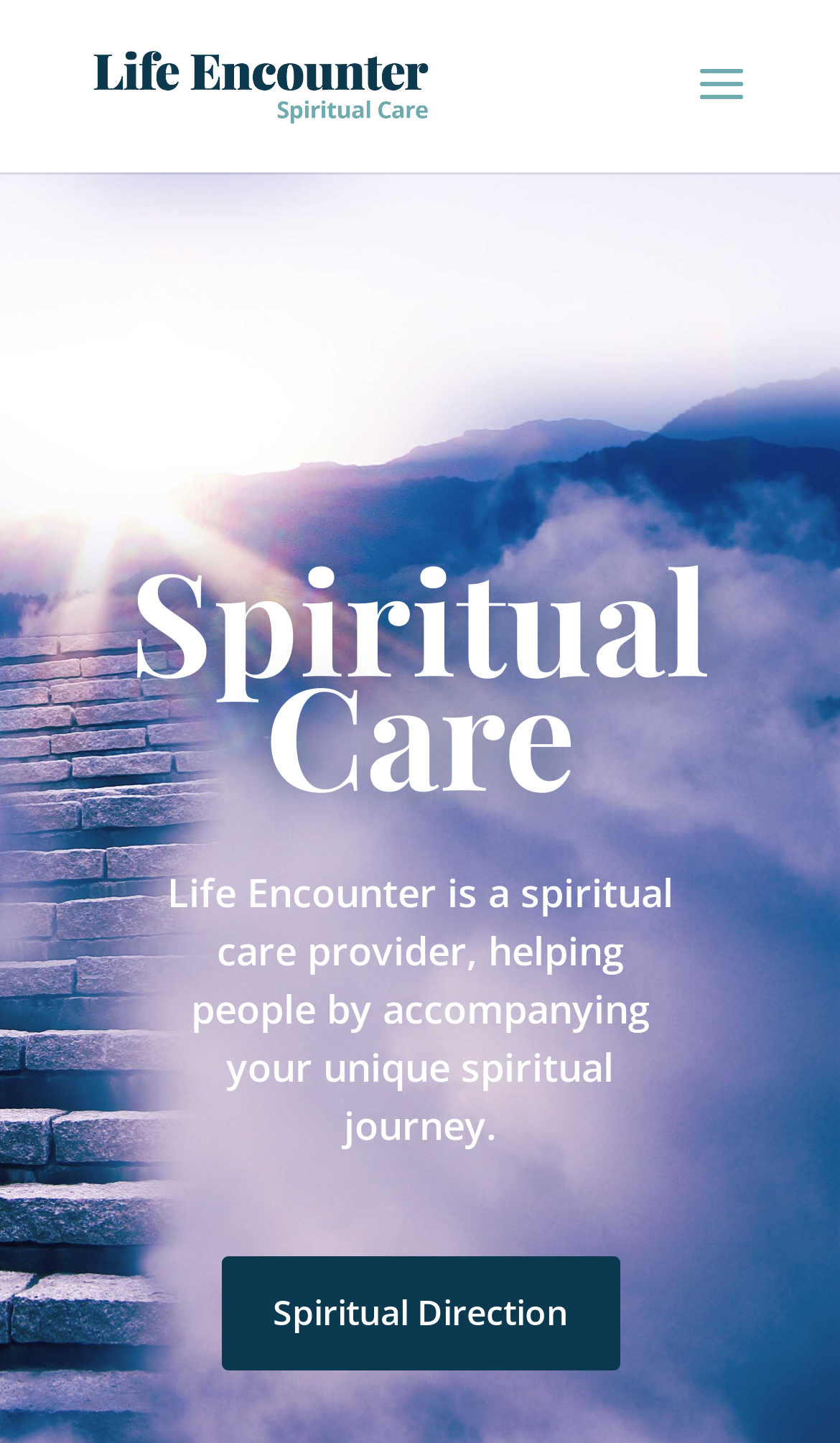Based on the element description: "alt="Life Encounter"", identify the bounding box coordinates for this UI element. The coordinates must be four float numbers between 0 and 1, listed as [left, top, right, bottom].

[0.11, 0.041, 0.51, 0.074]